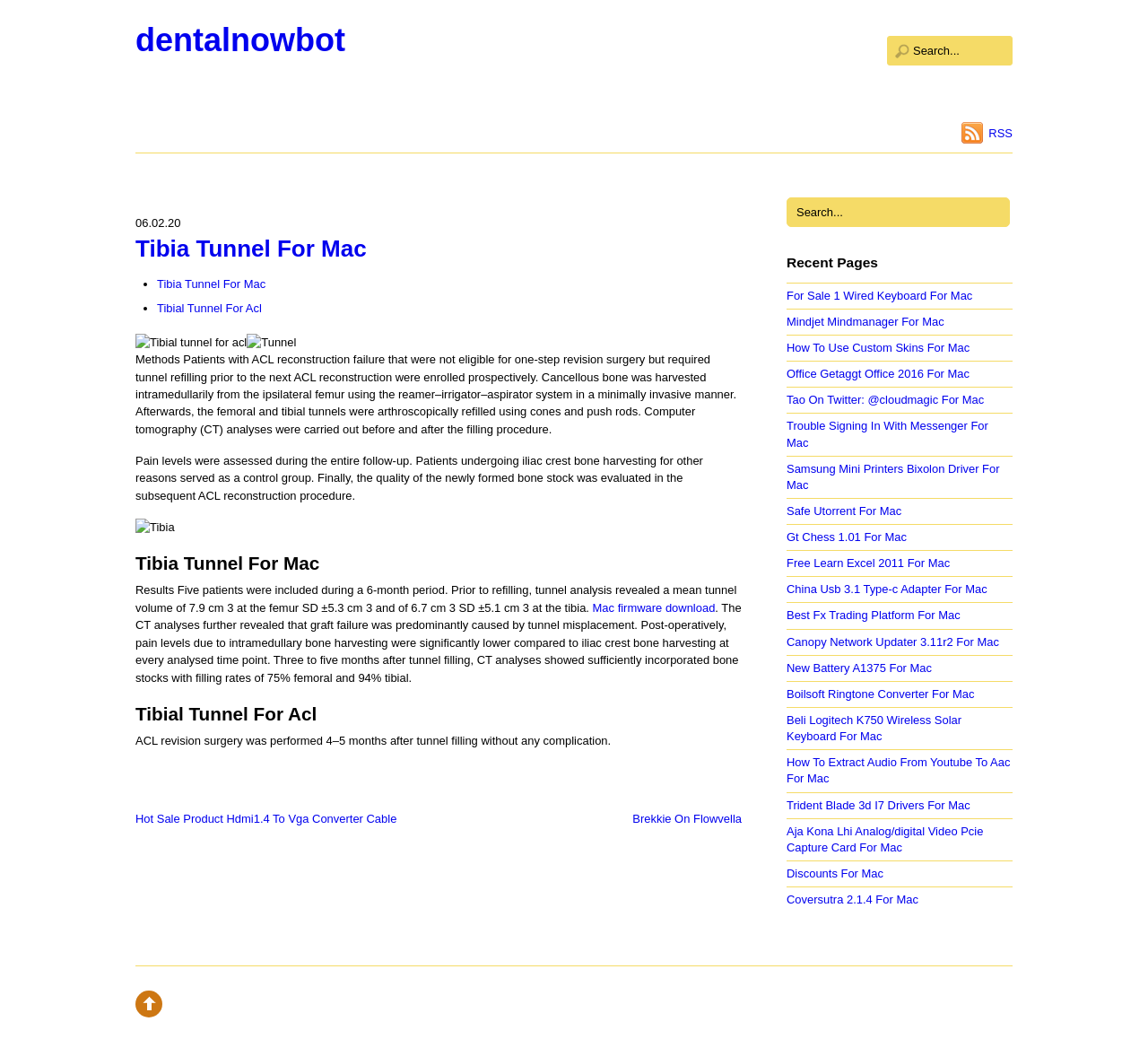Examine the image carefully and respond to the question with a detailed answer: 
What is the average tunnel volume at the femur?

The average tunnel volume at the femur can be determined by reading the text which states 'Prior to refilling, tunnel analysis revealed a mean tunnel volume of 7.9 cm3 at the femur SD ±5.3 cm3...' This indicates that the average tunnel volume at the femur is 7.9 cm3.